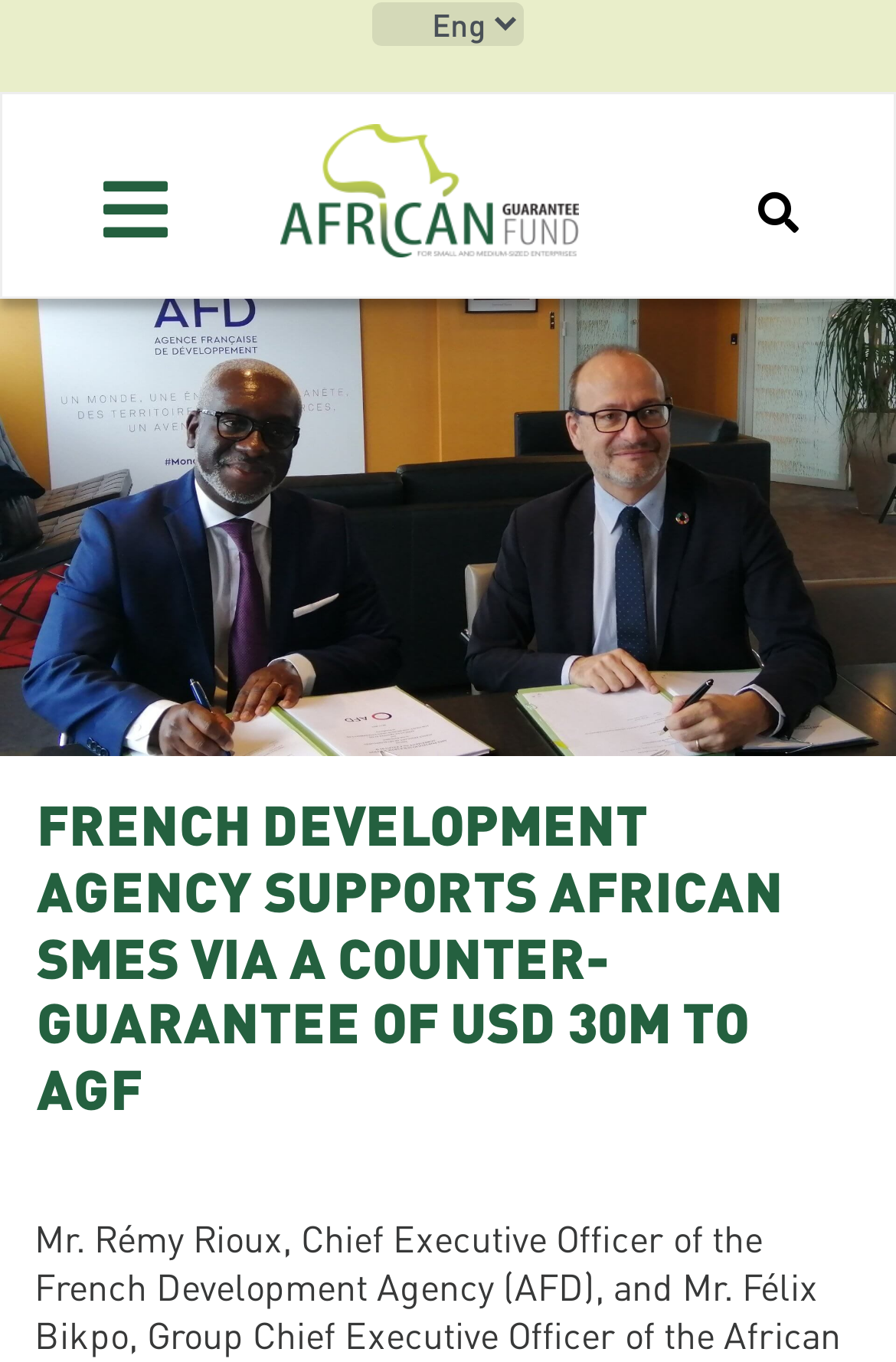Locate the heading on the webpage and return its text.

FRENCH DEVELOPMENT AGENCY SUPPORTS AFRICAN SMES VIA A COUNTER-GUARANTEE OF USD 30M TO AGF